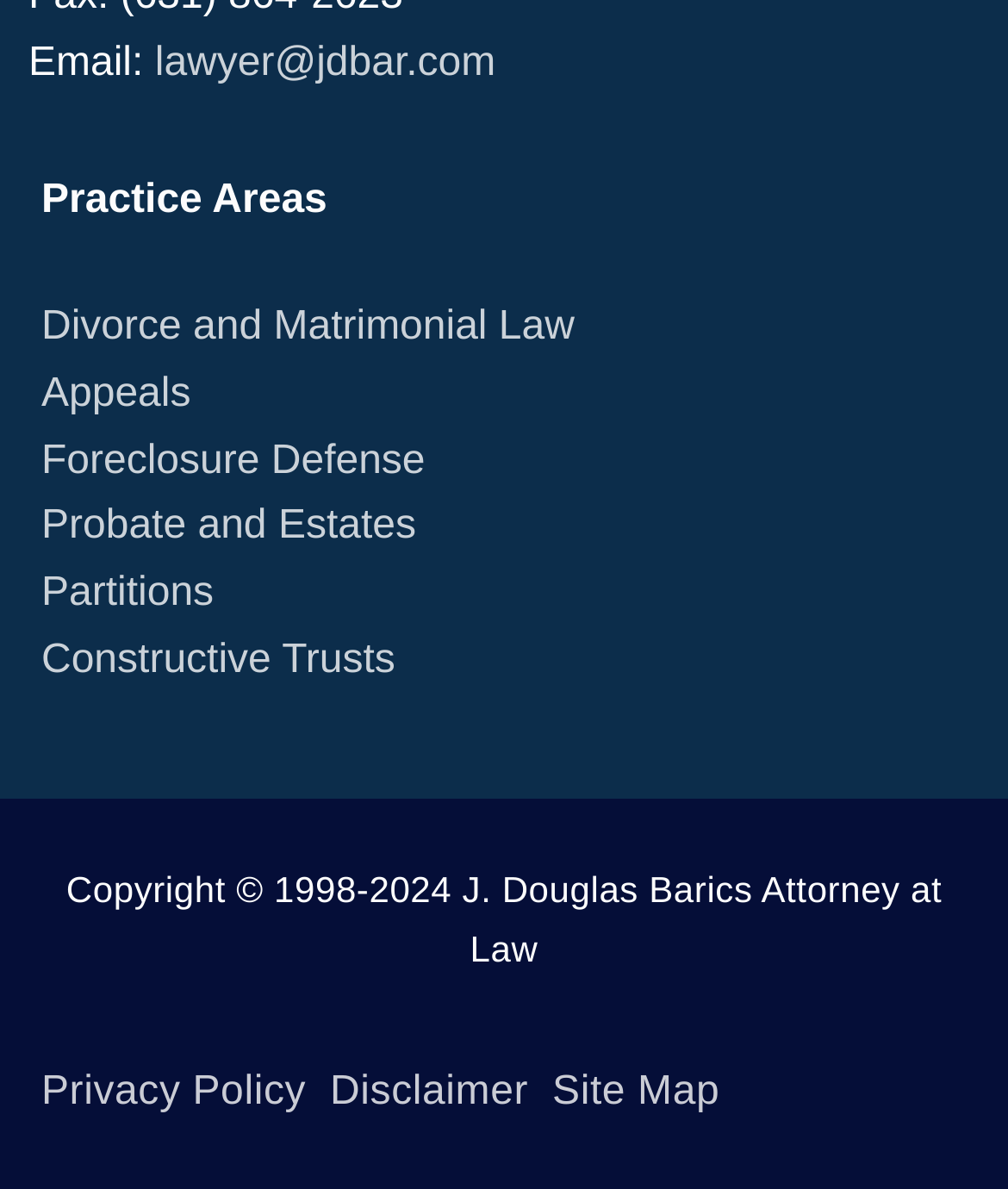Please provide a brief answer to the question using only one word or phrase: 
What is the name of the attorney?

J. Douglas Barics